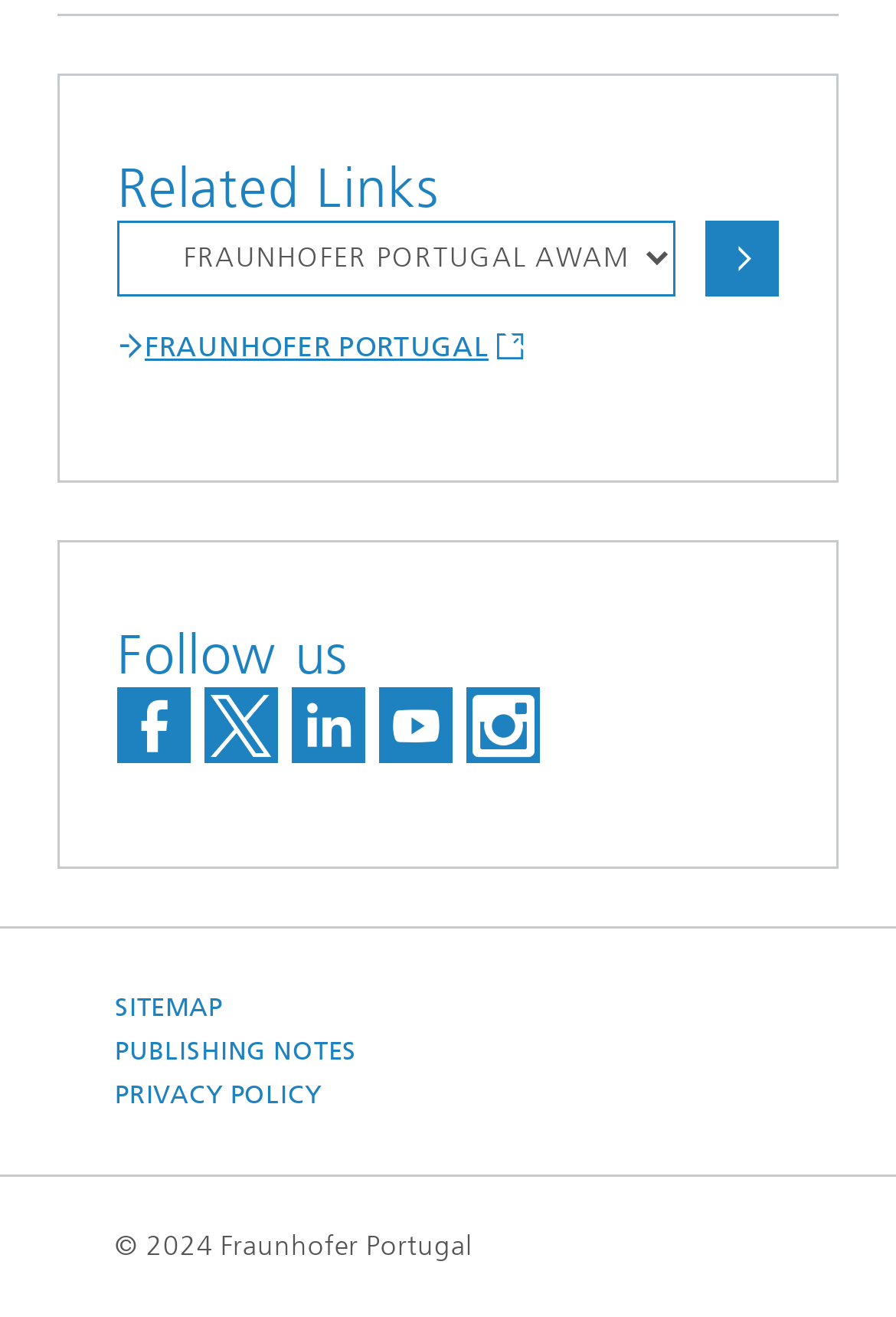What is the name of the organization?
Look at the screenshot and respond with one word or a short phrase.

Fraunhofer Portugal